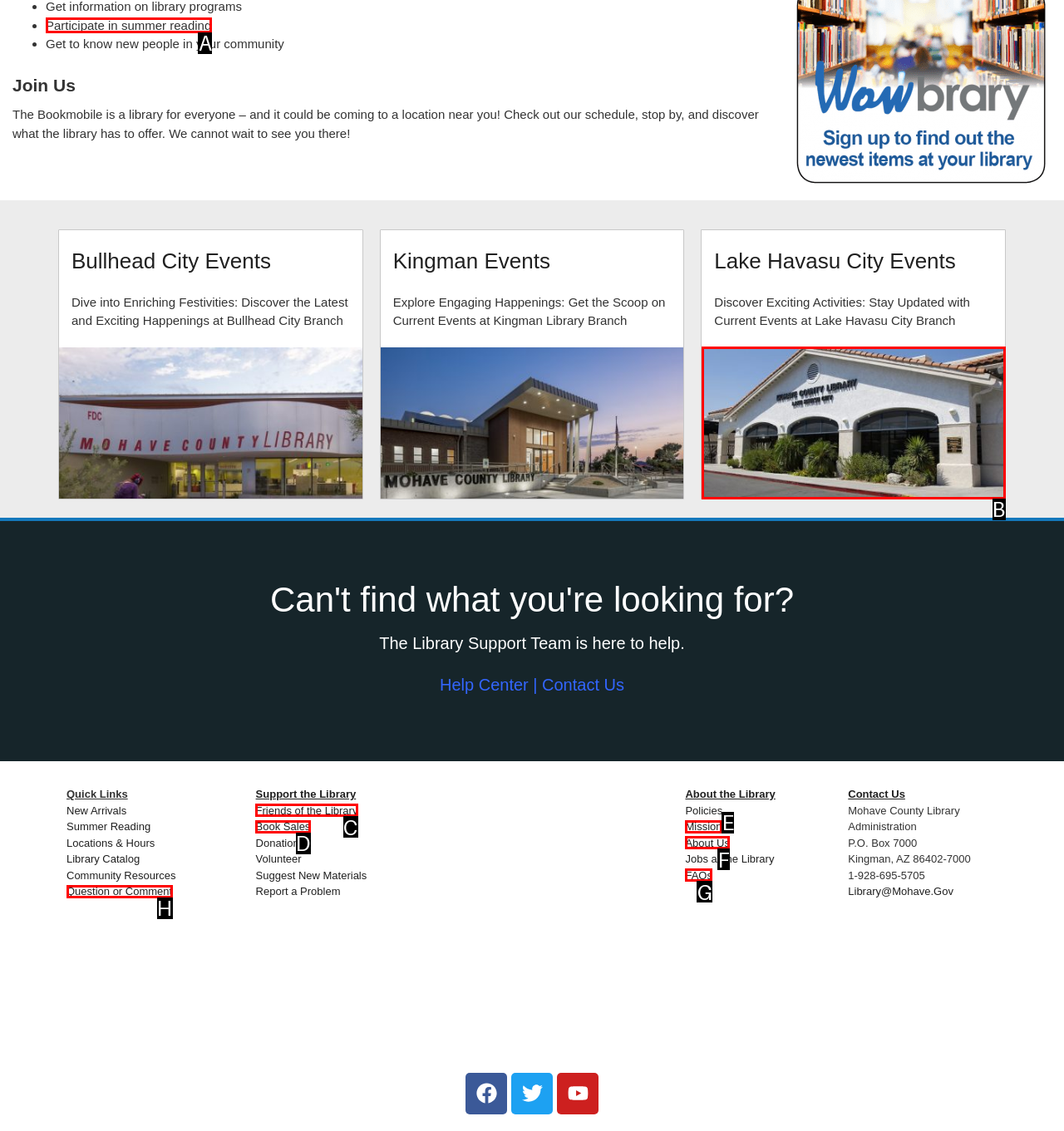Select the proper UI element to click in order to perform the following task: Participate in summer reading. Indicate your choice with the letter of the appropriate option.

A